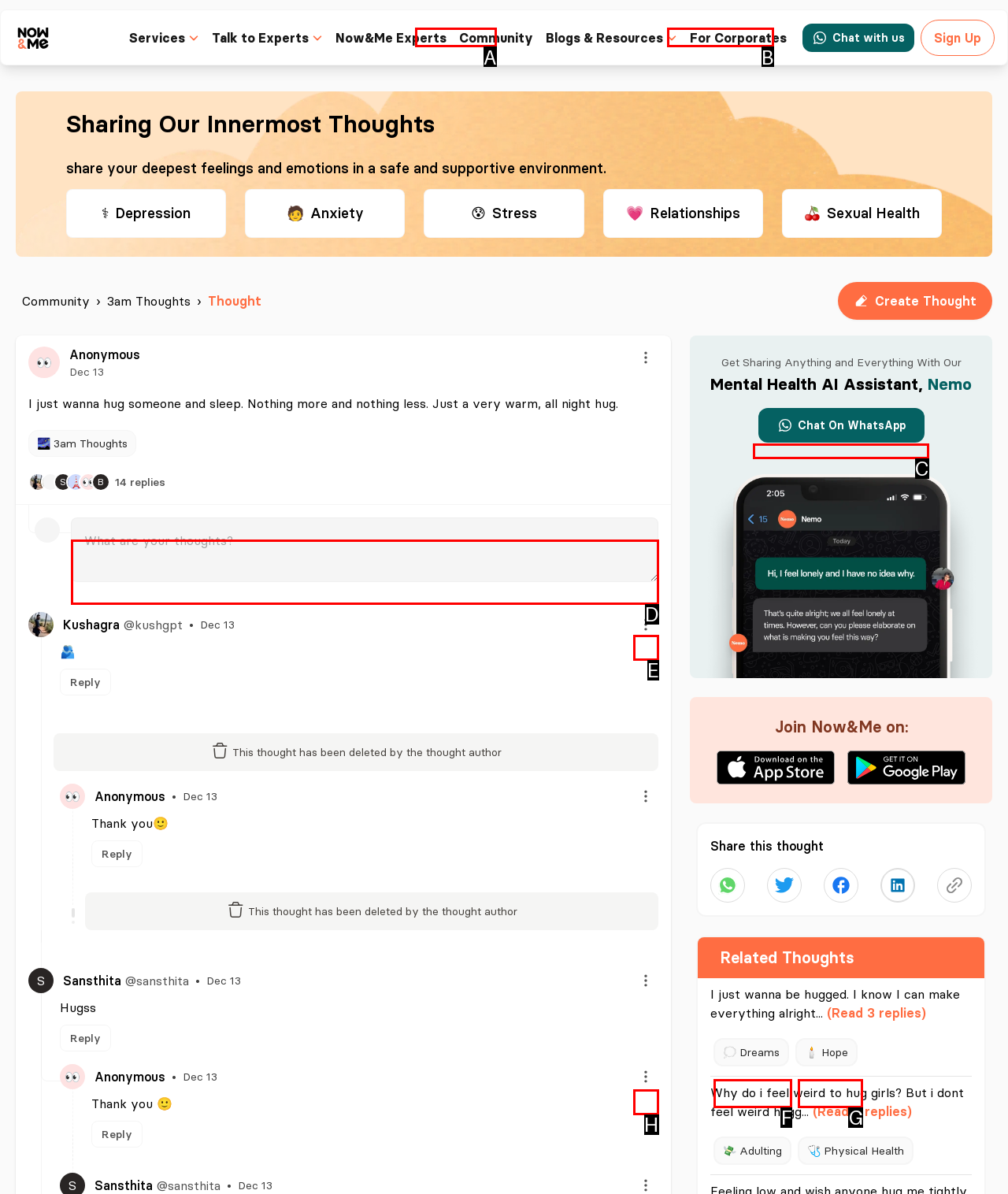Given the description: Chat On WhatsApp, select the HTML element that best matches it. Reply with the letter of your chosen option.

C